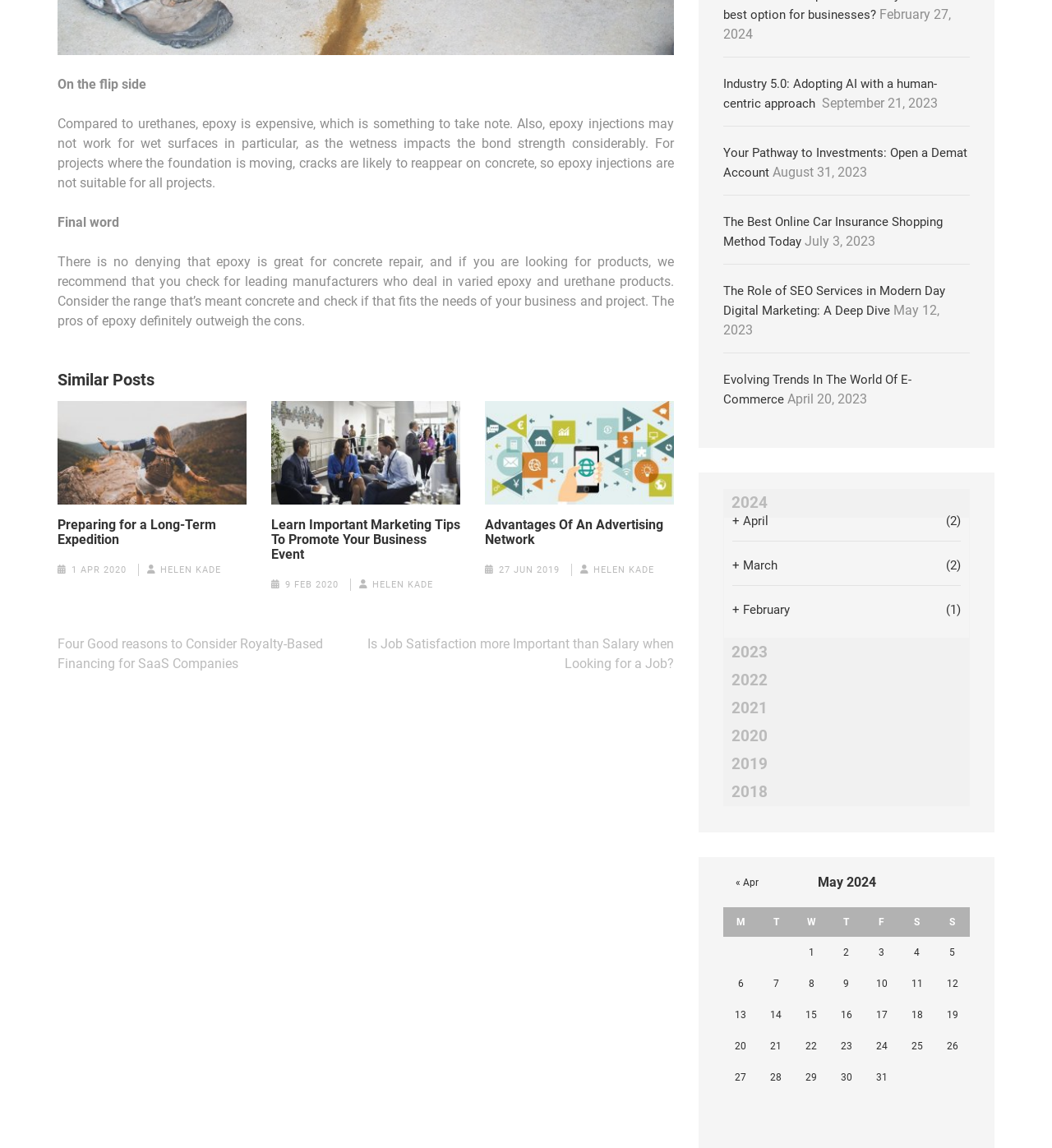Respond with a single word or phrase to the following question:
What is the topic of the article?

Epoxy concrete repair